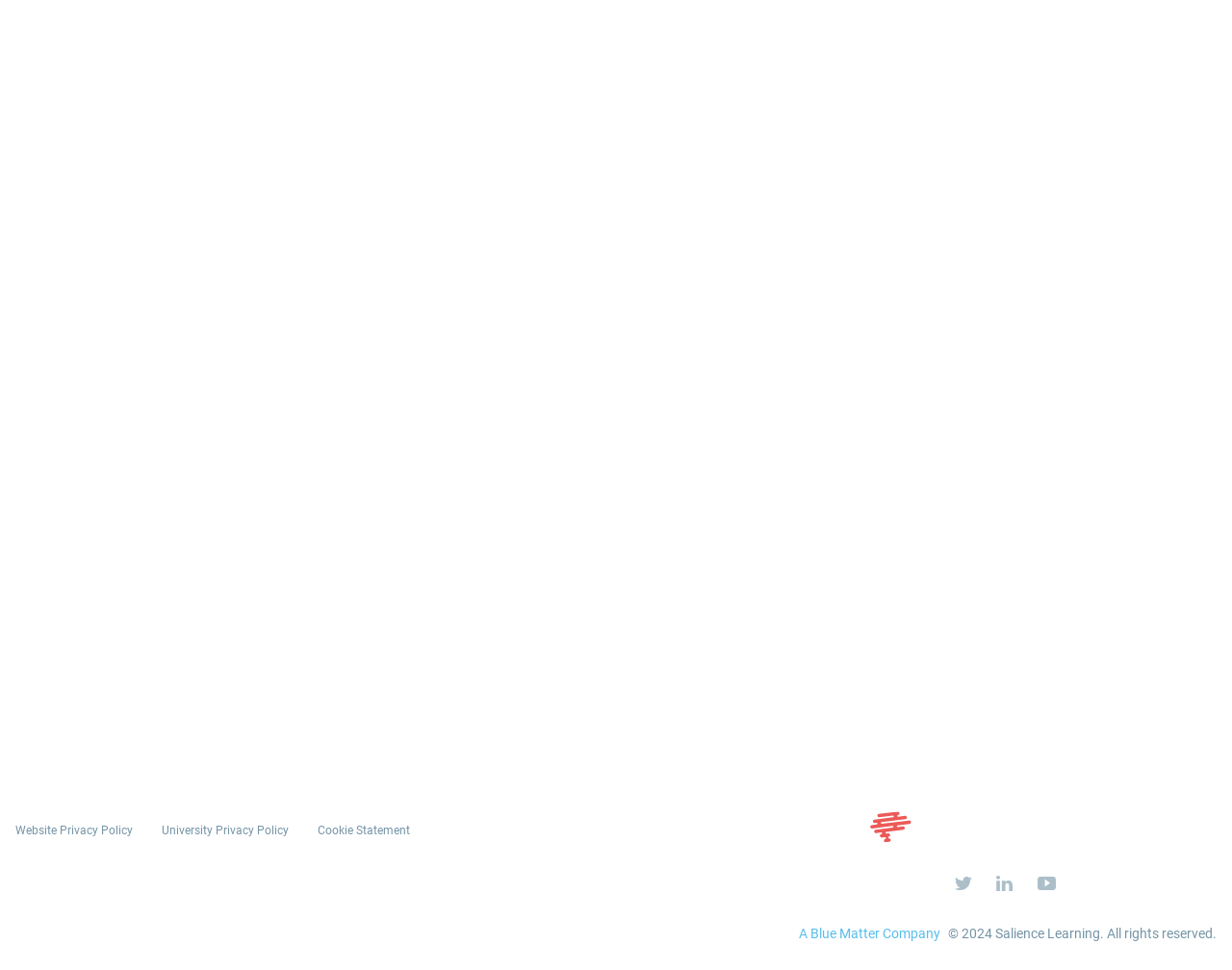Answer succinctly with a single word or phrase:
What are the three policy links at the bottom?

Website Privacy Policy, University Privacy Policy, Cookie Statement